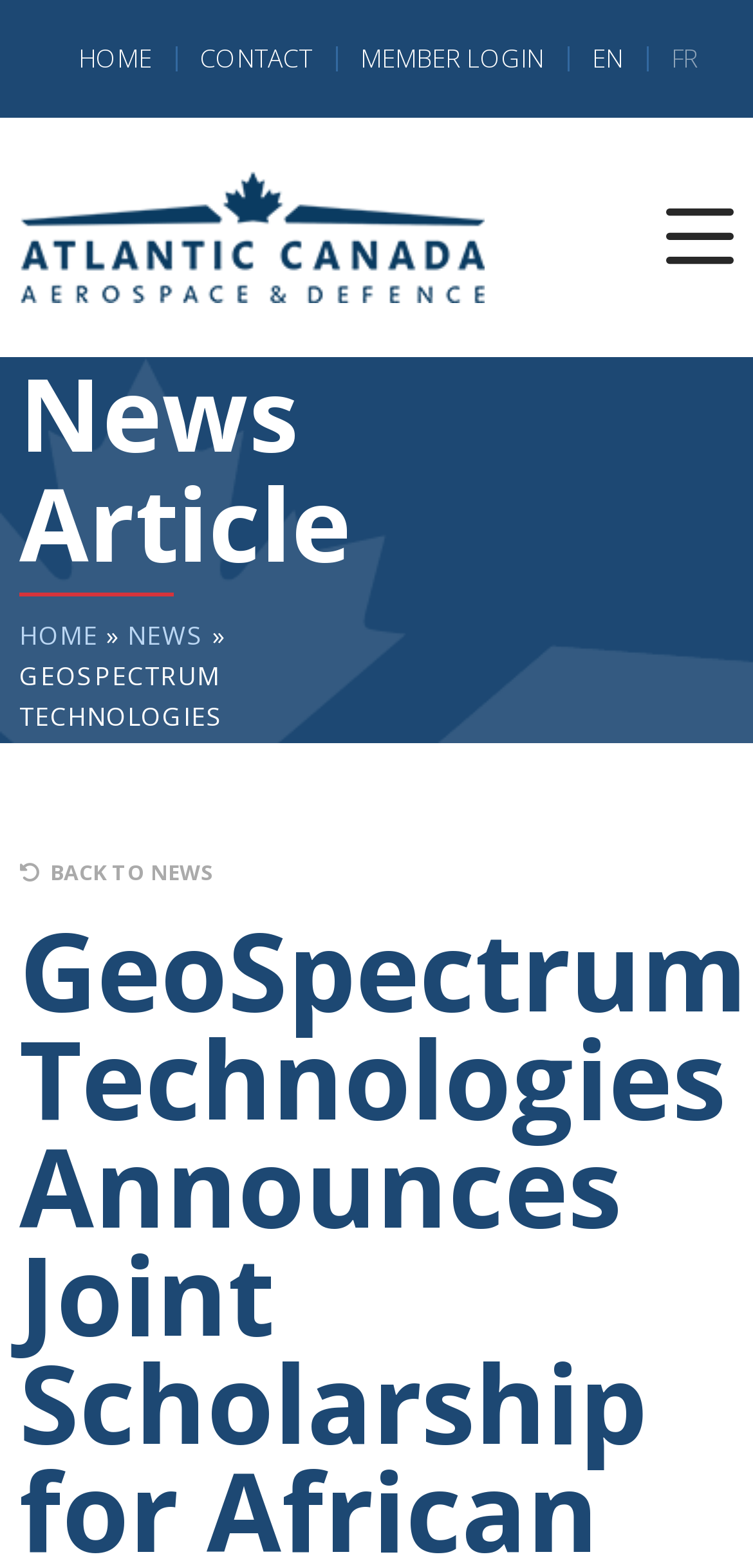Look at the image and answer the question in detail:
What is the direction of the arrow icon in the 'BACK TO NEWS' link?

The direction of the arrow icon can be determined by looking at the Unicode character '' in the 'BACK TO NEWS' link, which represents a left-pointing arrow.